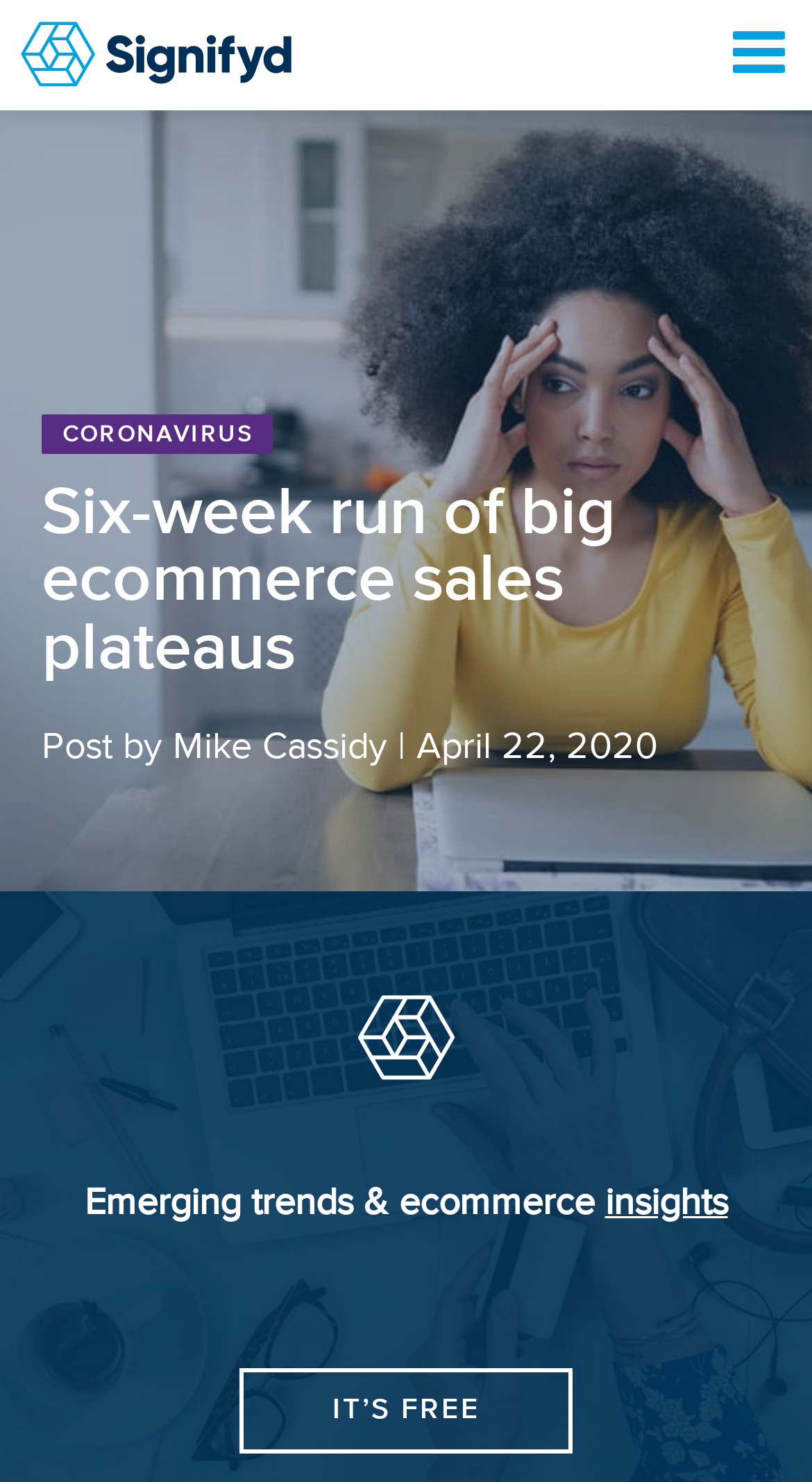Respond concisely with one word or phrase to the following query:
What is the call-to-action button?

IT'S FREE